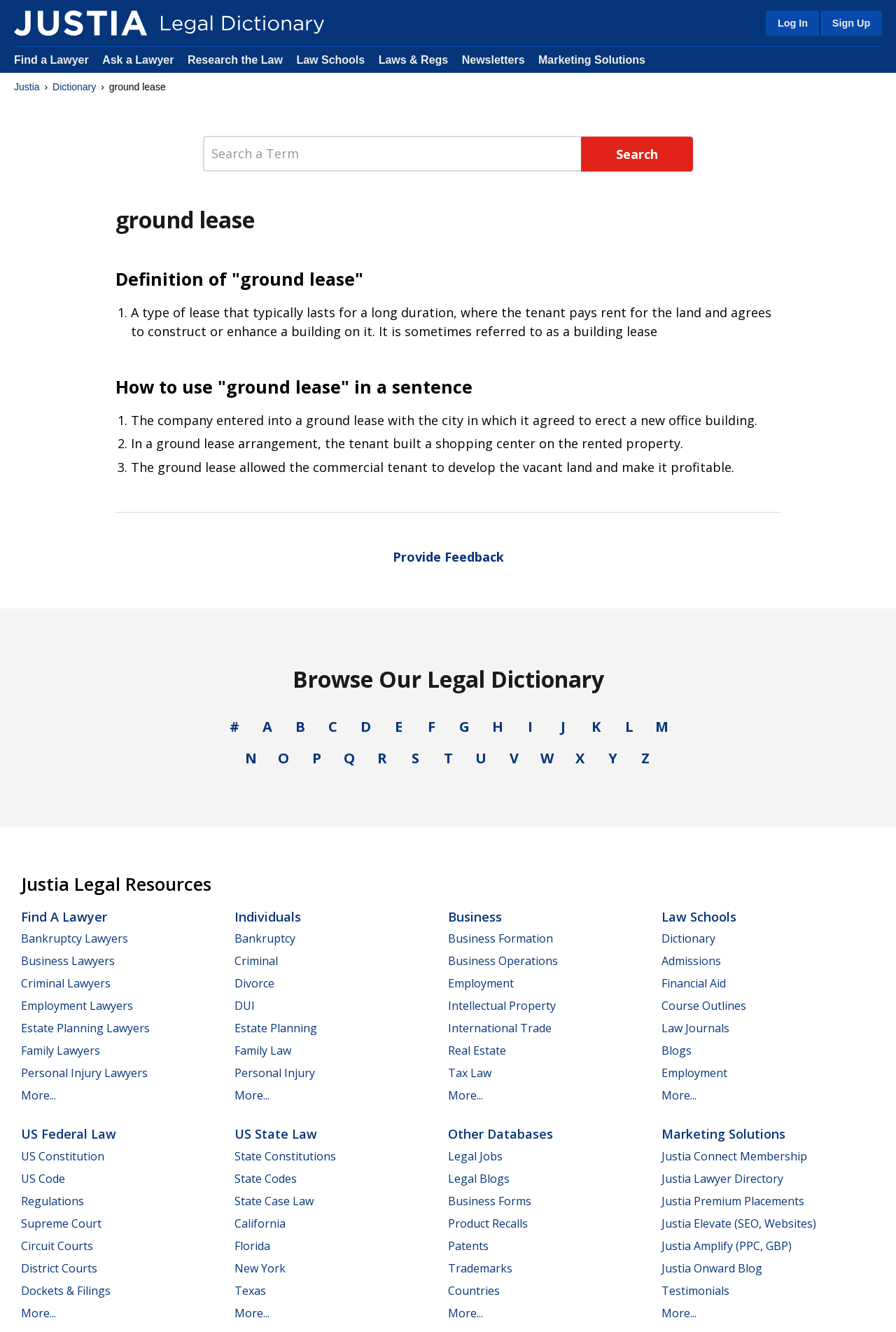Ascertain the bounding box coordinates for the UI element detailed here: "More...". The coordinates should be provided as [left, top, right, bottom] with each value being a float between 0 and 1.

[0.738, 0.817, 0.777, 0.828]